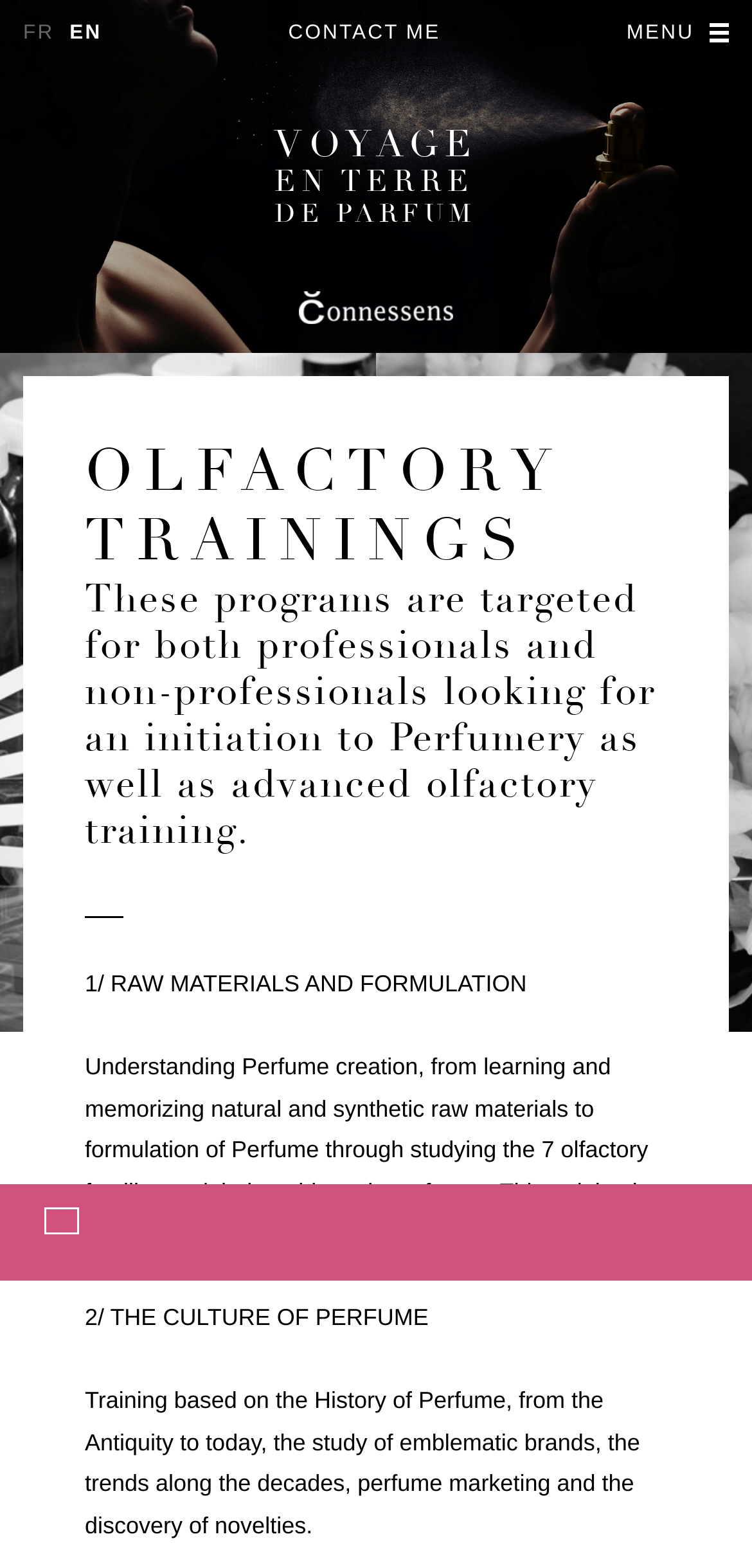What is the first topic of the olfactory training program? Using the information from the screenshot, answer with a single word or phrase.

RAW MATERIALS AND FORMULATION